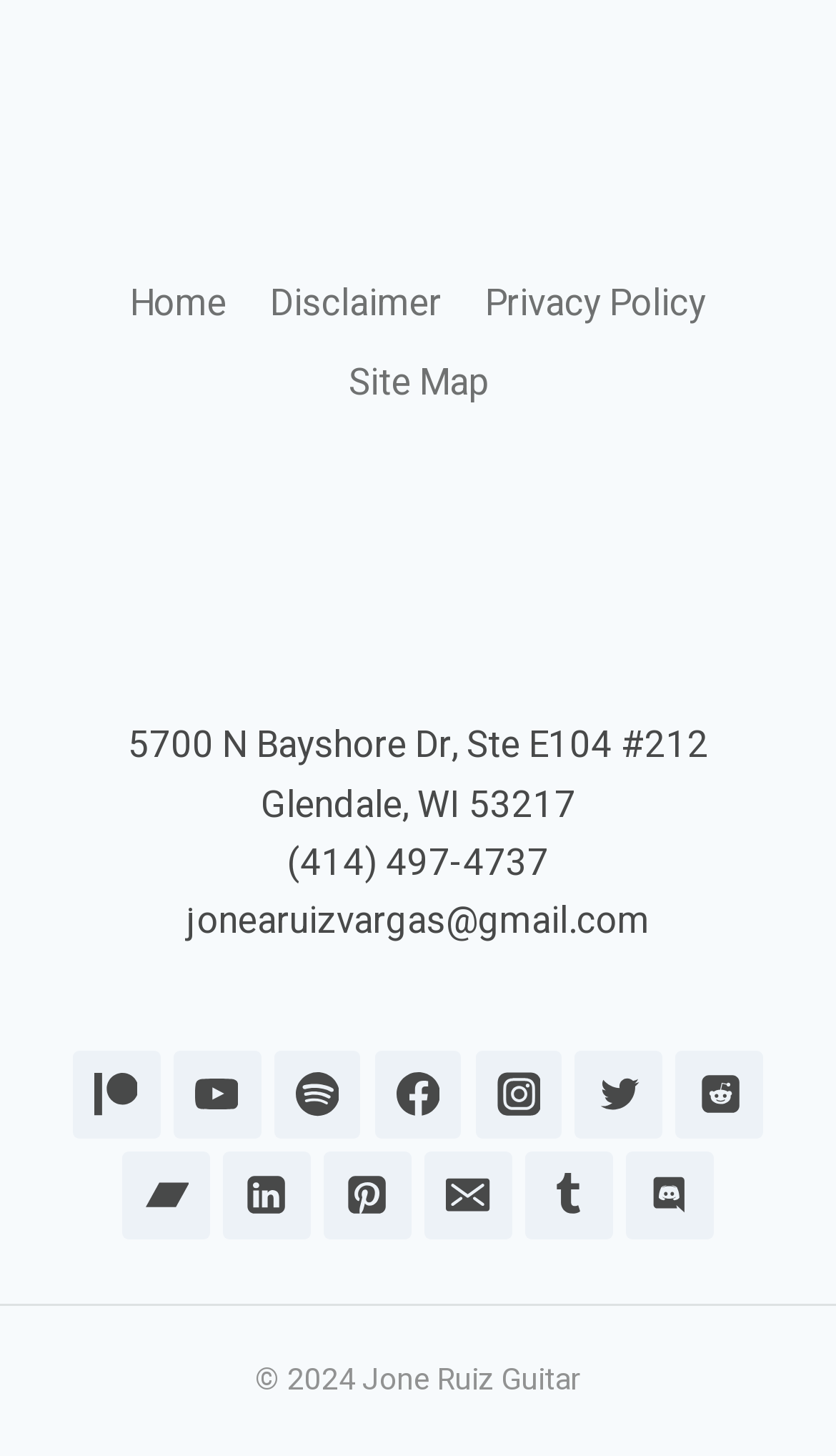How many social media links are on the webpage?
Give a one-word or short-phrase answer derived from the screenshot.

9